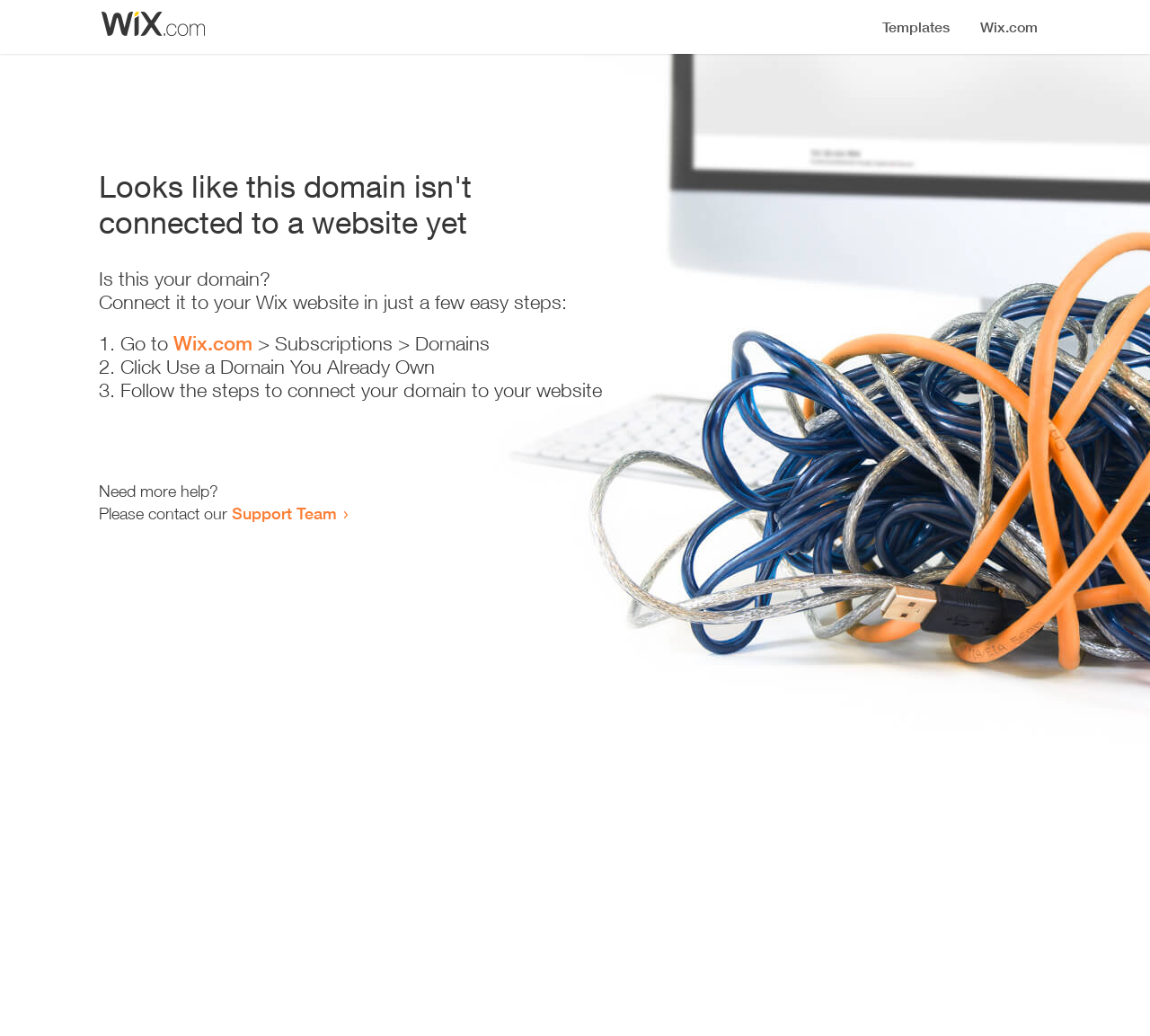Use a single word or phrase to answer the question: 
Where should I go to start connecting my domain?

Wix.com